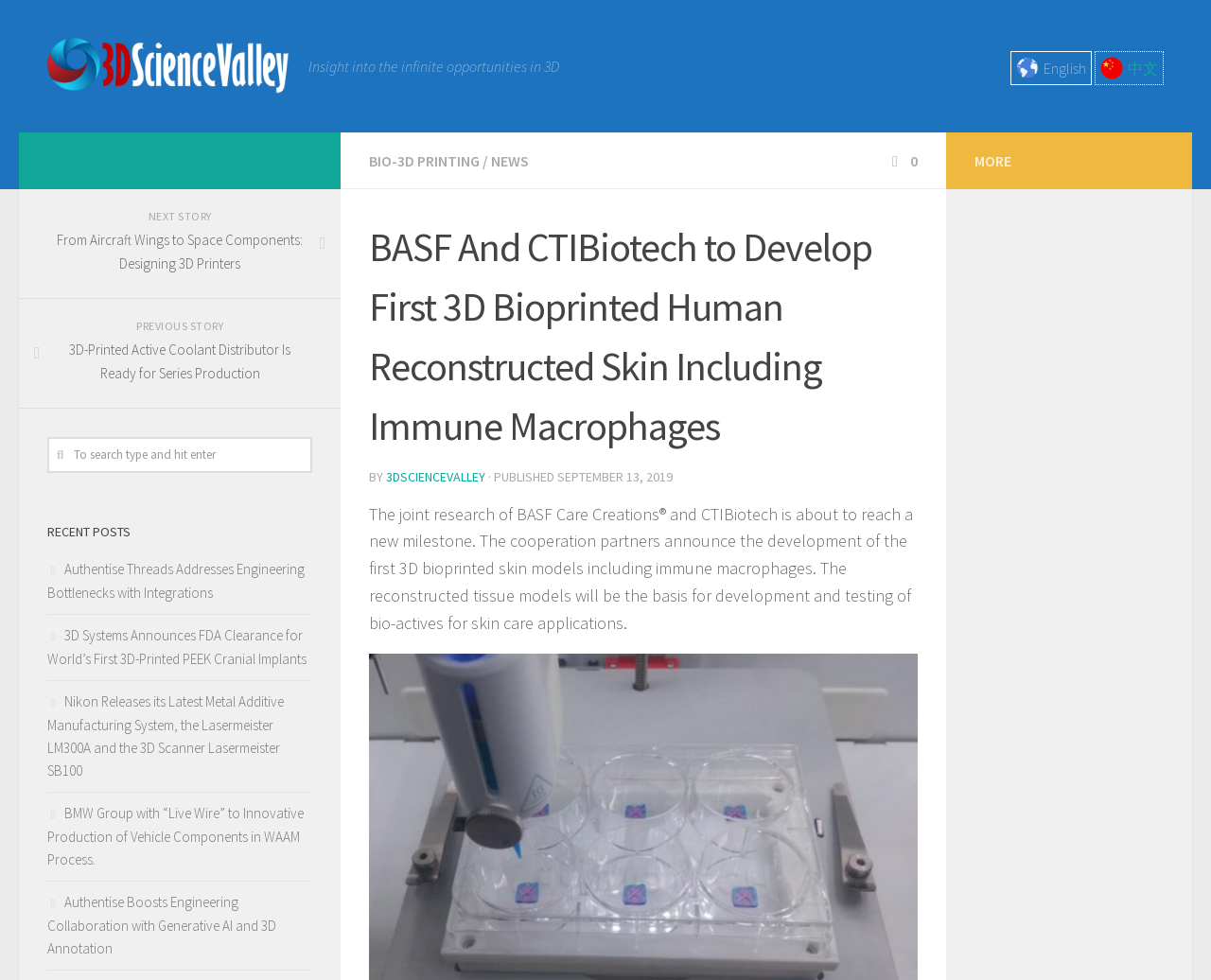Answer briefly with one word or phrase:
What is the topic of the main article?

3D bioprinted skin